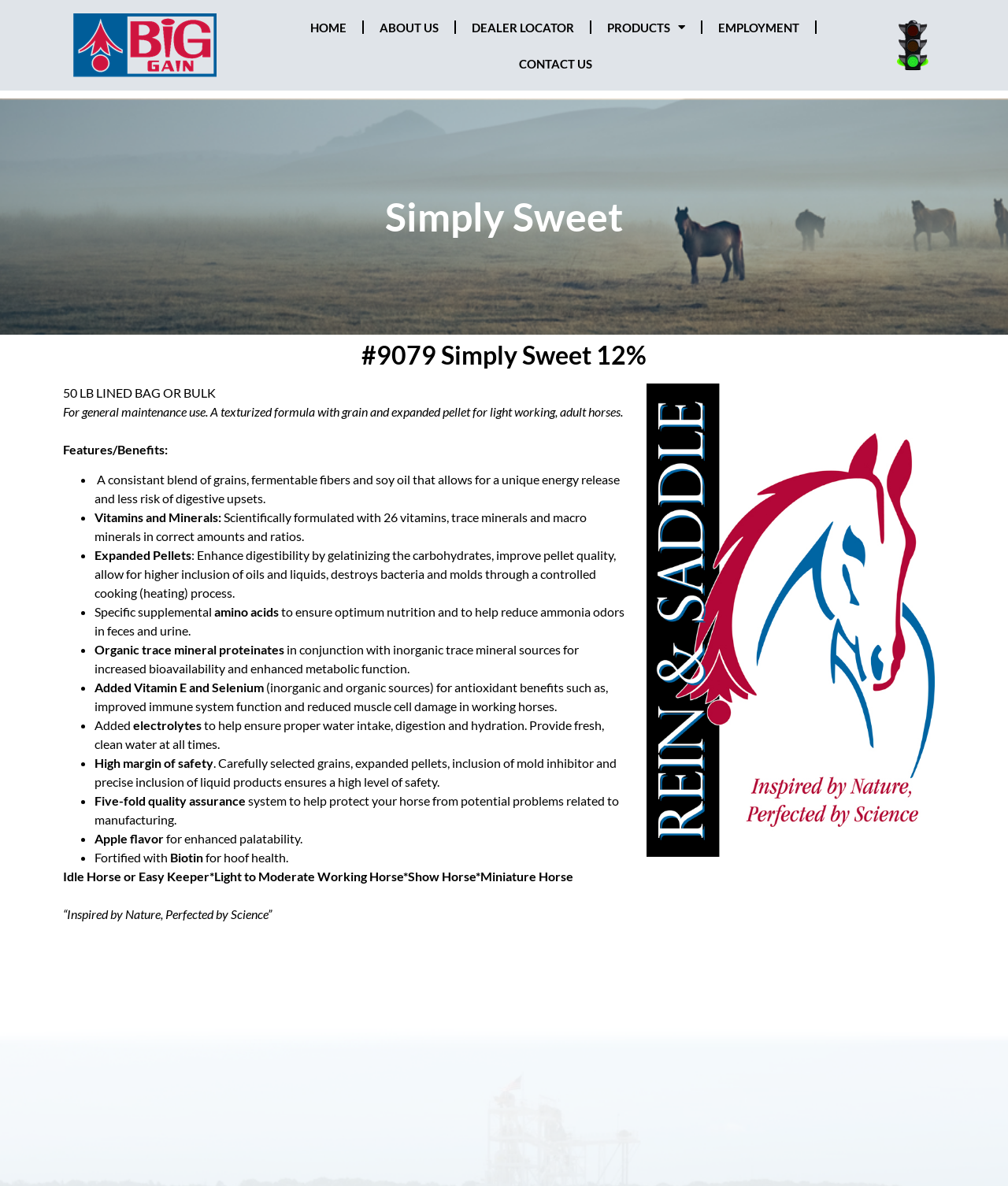What is the name of the product?
Give a detailed response to the question by analyzing the screenshot.

The name of the product is 'Simply Sweet' which is mentioned in the heading 'Simply Sweet' and also in the meta description 'Simply Sweet – Big Gain'.